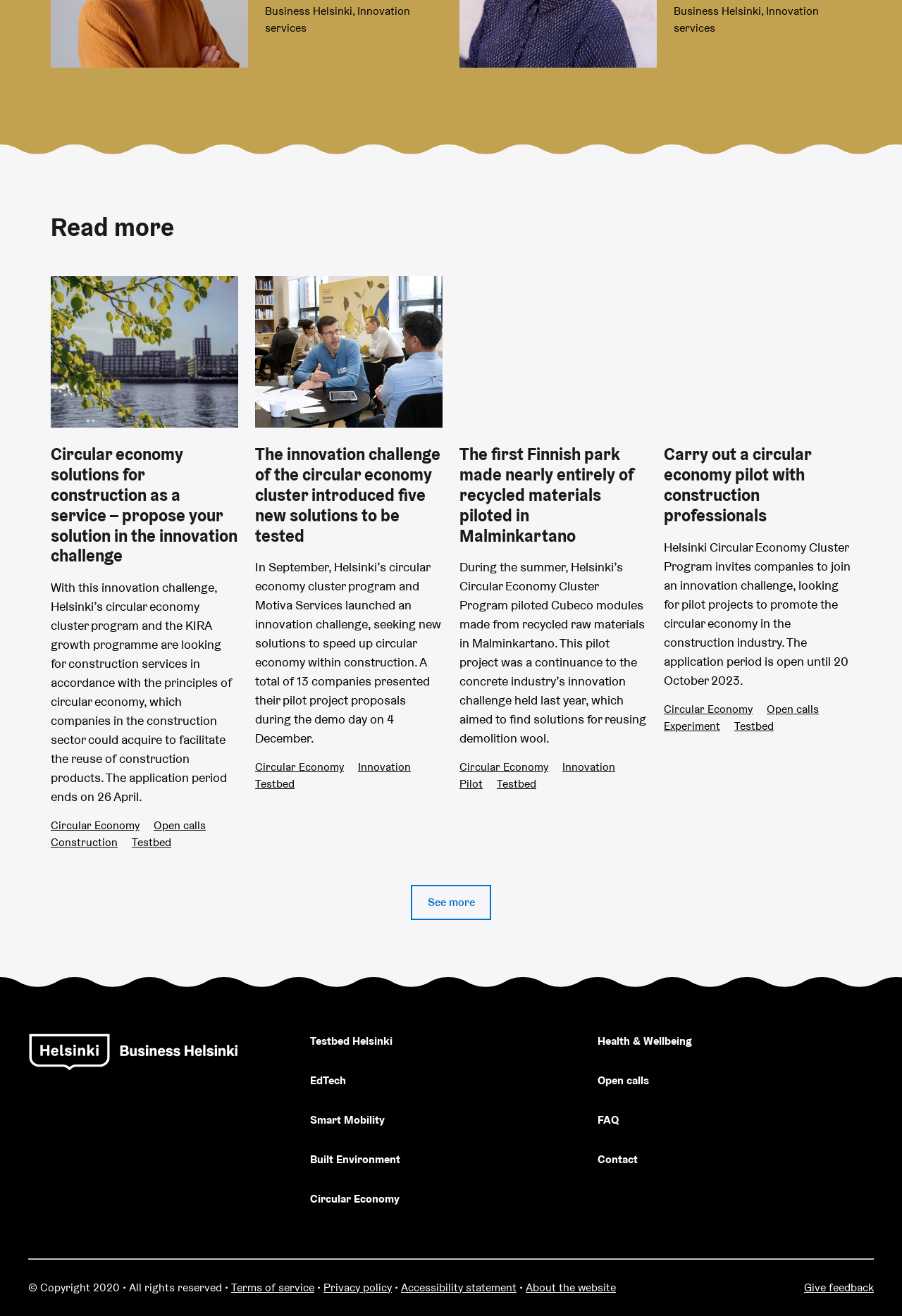Locate the bounding box coordinates of the area that needs to be clicked to fulfill the following instruction: "See more innovation challenges". The coordinates should be in the format of four float numbers between 0 and 1, namely [left, top, right, bottom].

[0.456, 0.673, 0.544, 0.699]